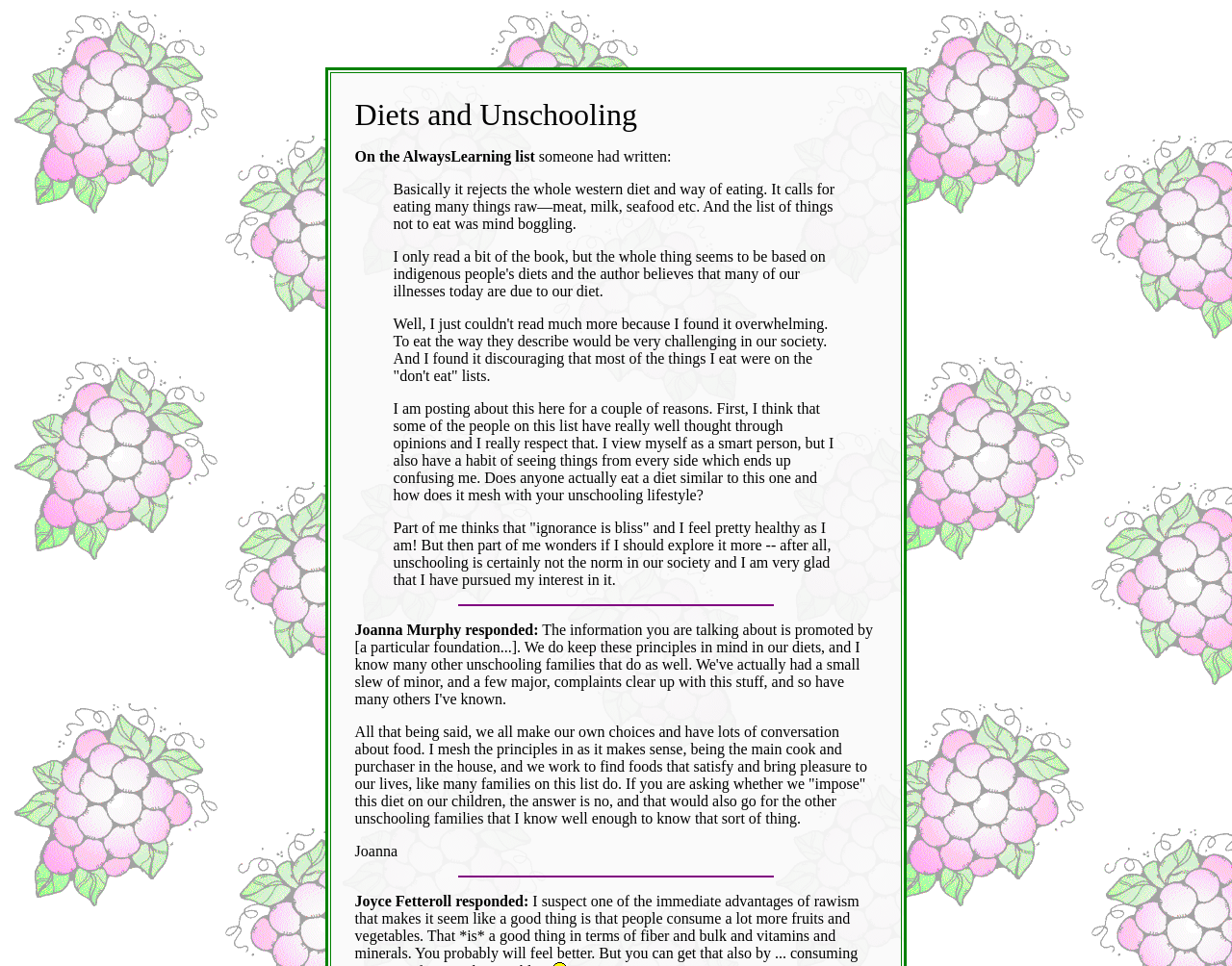With reference to the image, please provide a detailed answer to the following question: What is the main topic of the webpage?

Based on the content of the webpage, it appears that the main topic is dieting, specifically from an unschooling perspective. The webpage discusses different opinions and perspectives on dieting, including a specific diet that involves eating many things raw.